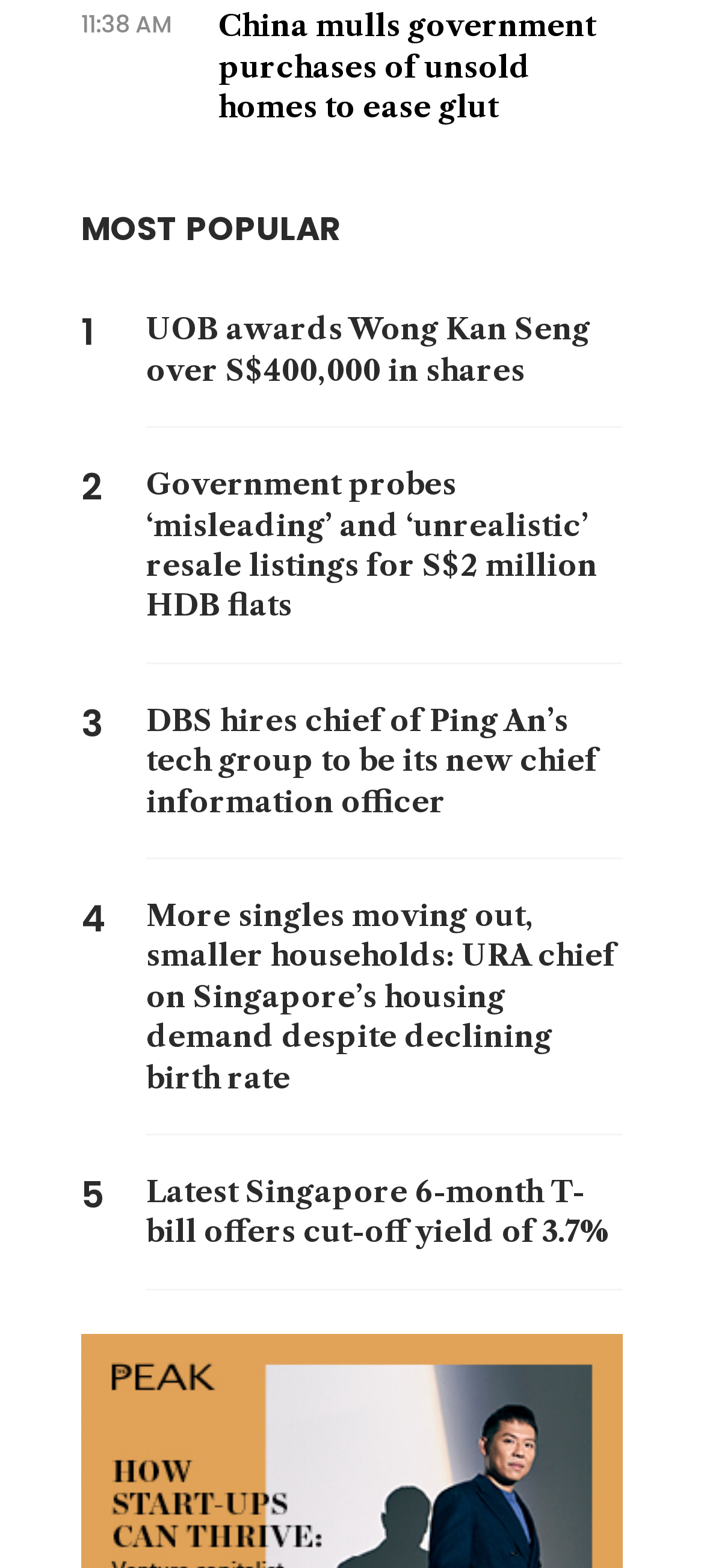Identify the bounding box coordinates for the element you need to click to achieve the following task: "Read news about China's government purchases of unsold homes". The coordinates must be four float values ranging from 0 to 1, formatted as [left, top, right, bottom].

[0.31, 0.004, 0.885, 0.081]